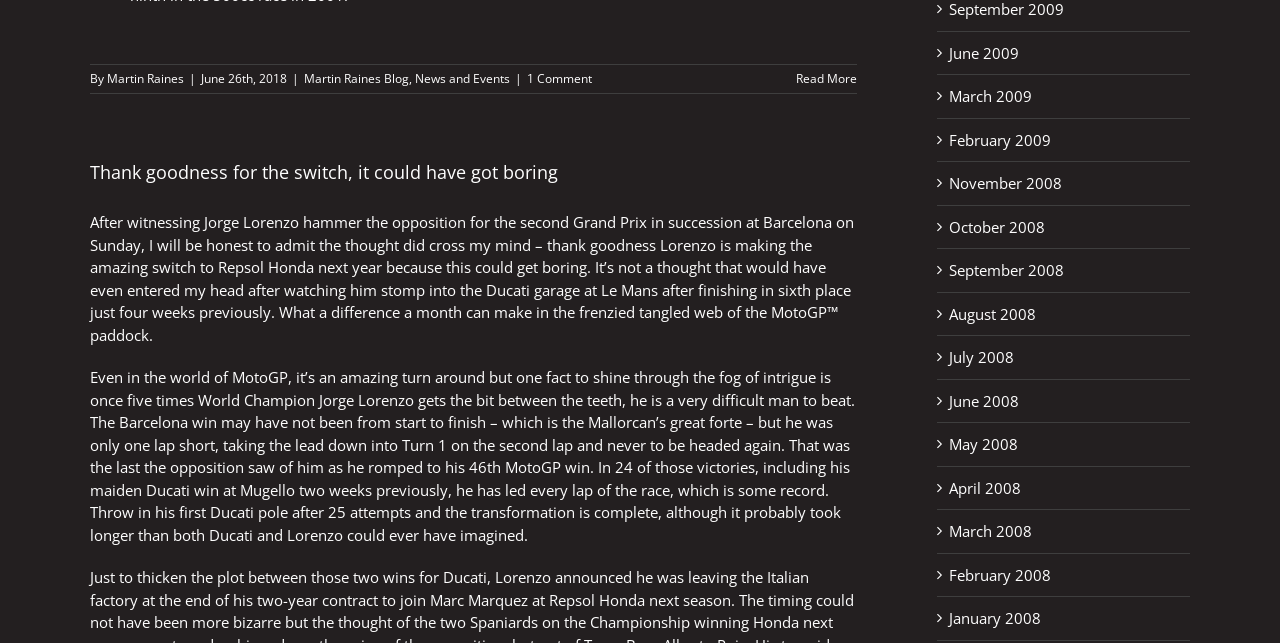Find the UI element described as: "Plan B's Cloud Services" and predict its bounding box coordinates. Ensure the coordinates are four float numbers between 0 and 1, [left, top, right, bottom].

None